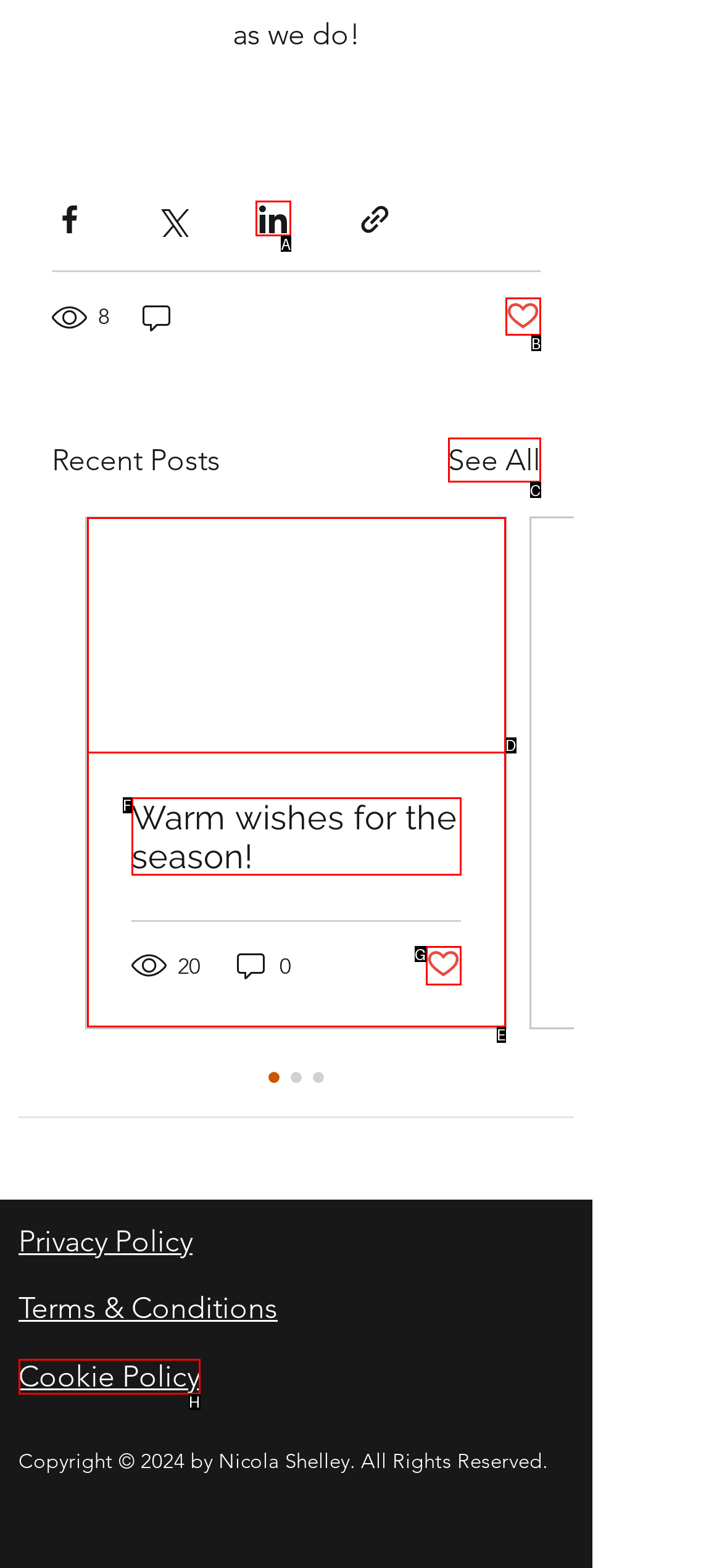Determine the HTML element to click for the instruction: Like a post.
Answer with the letter corresponding to the correct choice from the provided options.

B